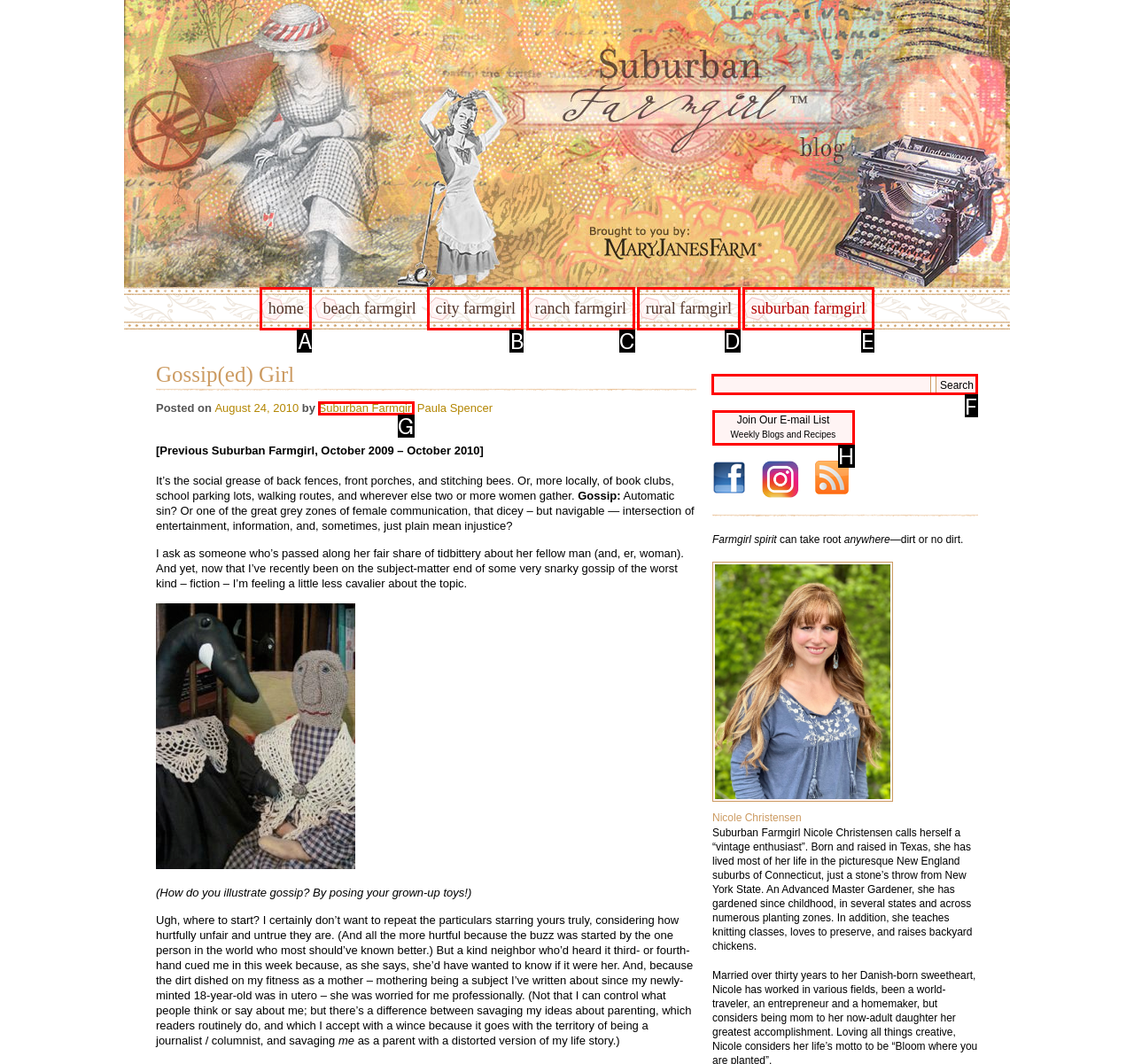Determine which element should be clicked for this task: search for something
Answer with the letter of the selected option.

F